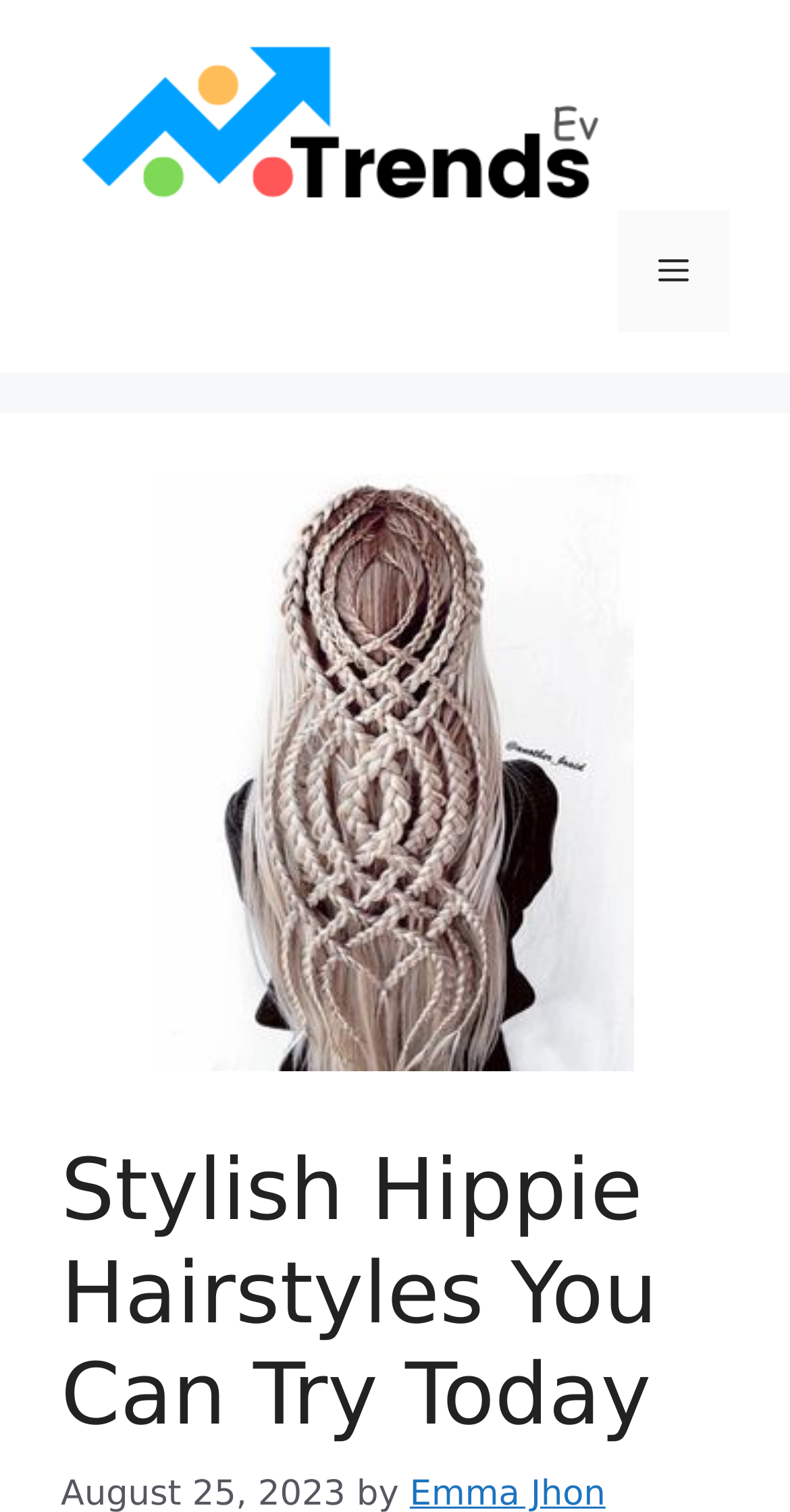Give the bounding box coordinates for this UI element: "alt="Trends Topics Formus"". The coordinates should be four float numbers between 0 and 1, arranged as [left, top, right, bottom].

[0.077, 0.069, 0.923, 0.096]